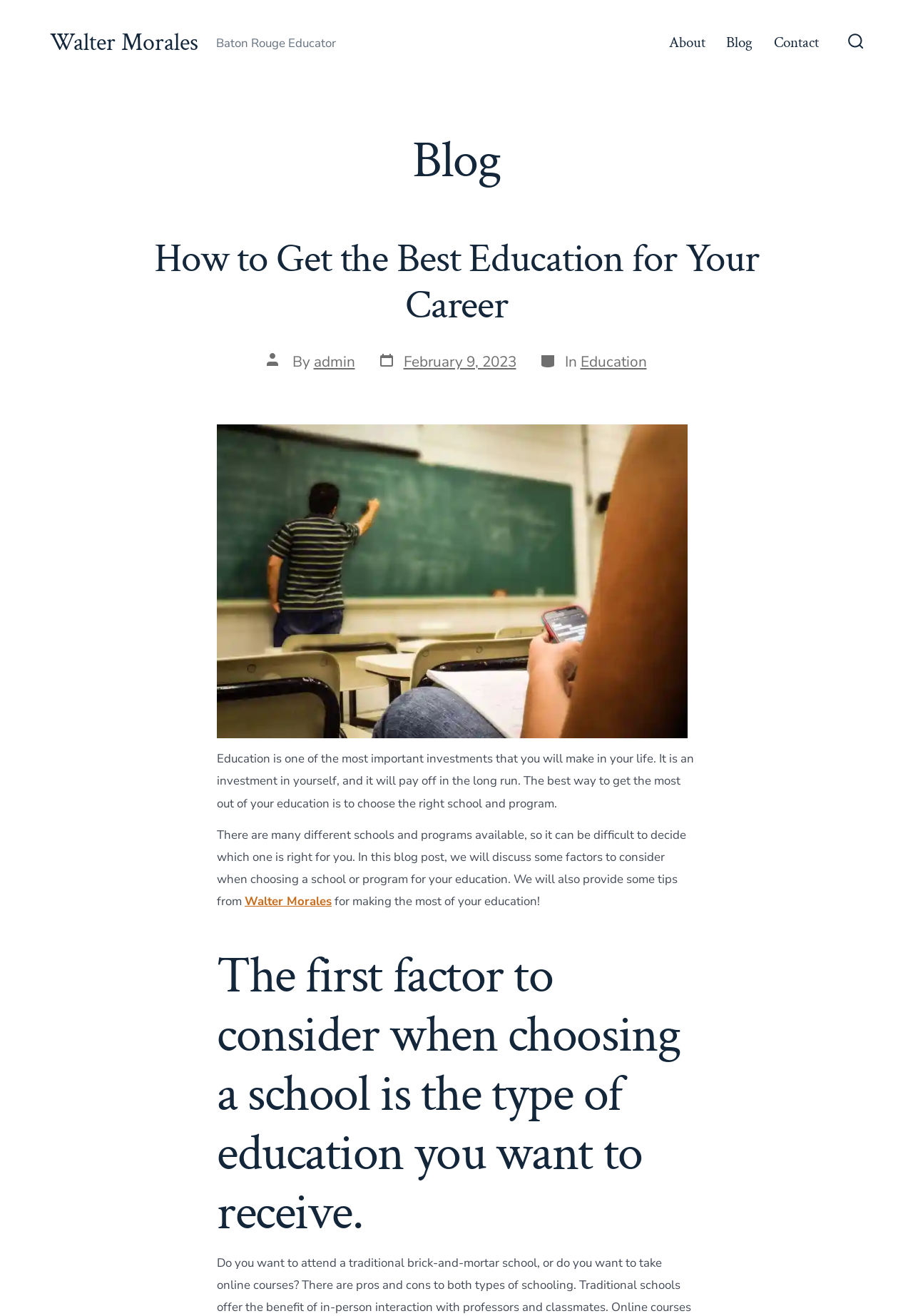Given the element description Contact, predict the bounding box coordinates for the UI element in the webpage screenshot. The format should be (top-left x, top-left y, bottom-right x, bottom-right y), and the values should be between 0 and 1.

[0.848, 0.022, 0.897, 0.043]